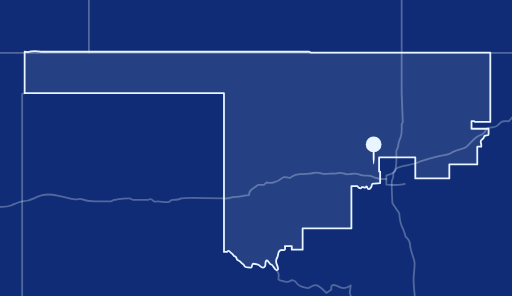Which district of Oklahoma does Congressman Frank Lucas serve?
Answer the question in as much detail as possible.

The map serves as a visual representation of the areas Congressman Frank Lucas represents, emphasizing his role in serving the 3rd District of Oklahoma.